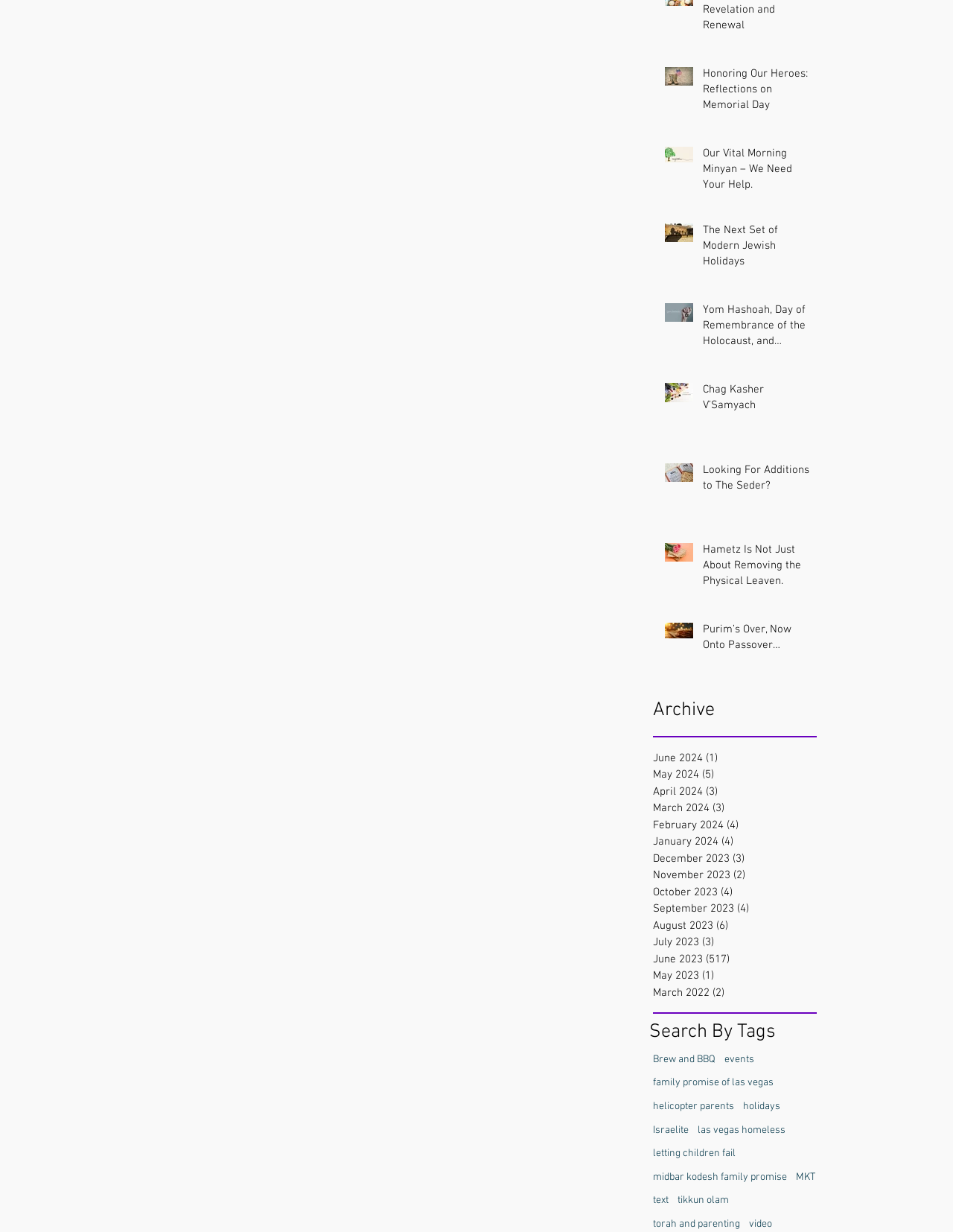What is the main topic of this webpage?
Using the visual information, reply with a single word or short phrase.

Jewish holidays and events